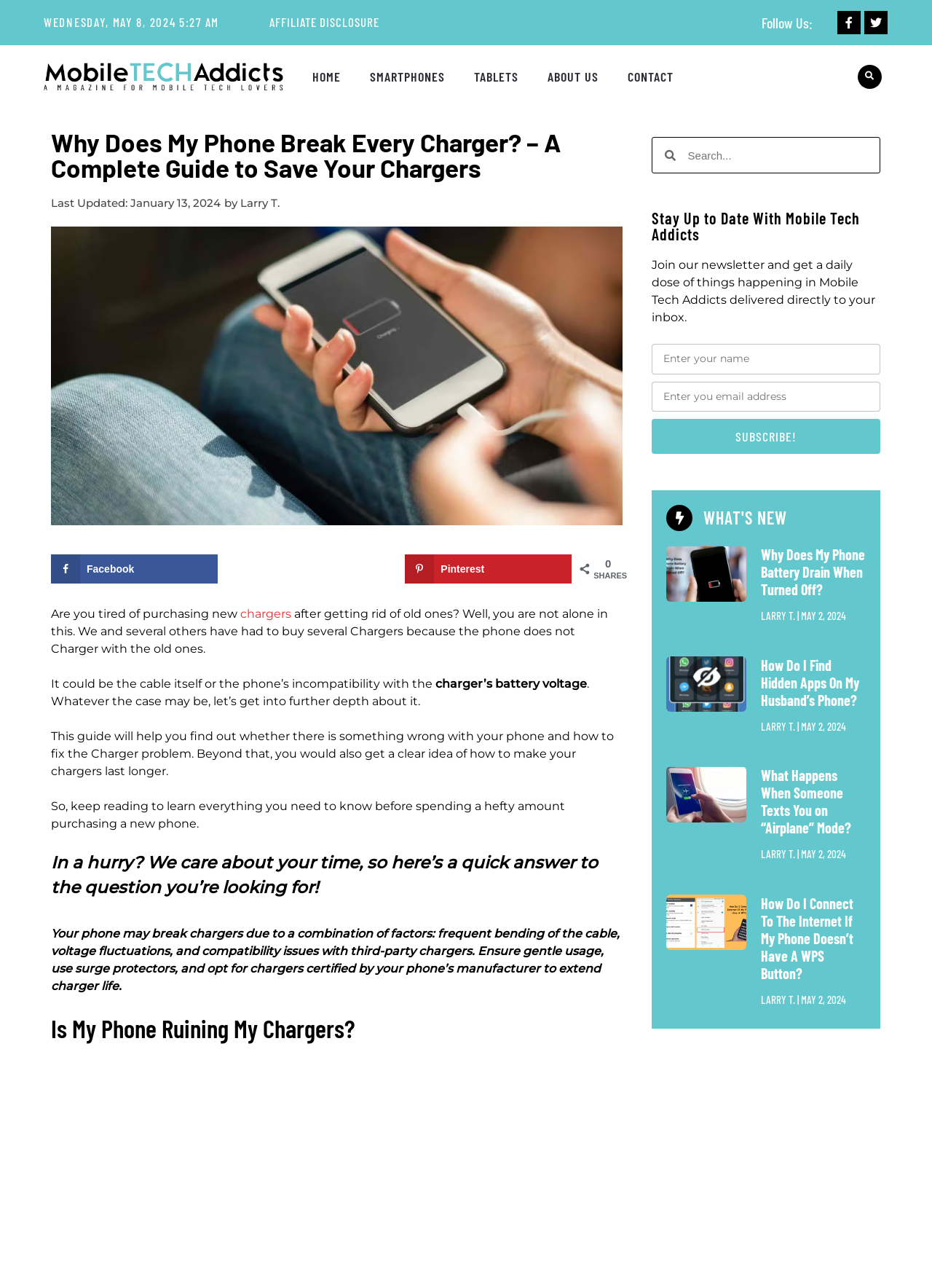What is the date of the last update?
Please provide a detailed answer to the question.

I found the date of the last update by looking at the 'Last Updated:' section, which is located below the main heading. The date is specified as January 13, 2024.